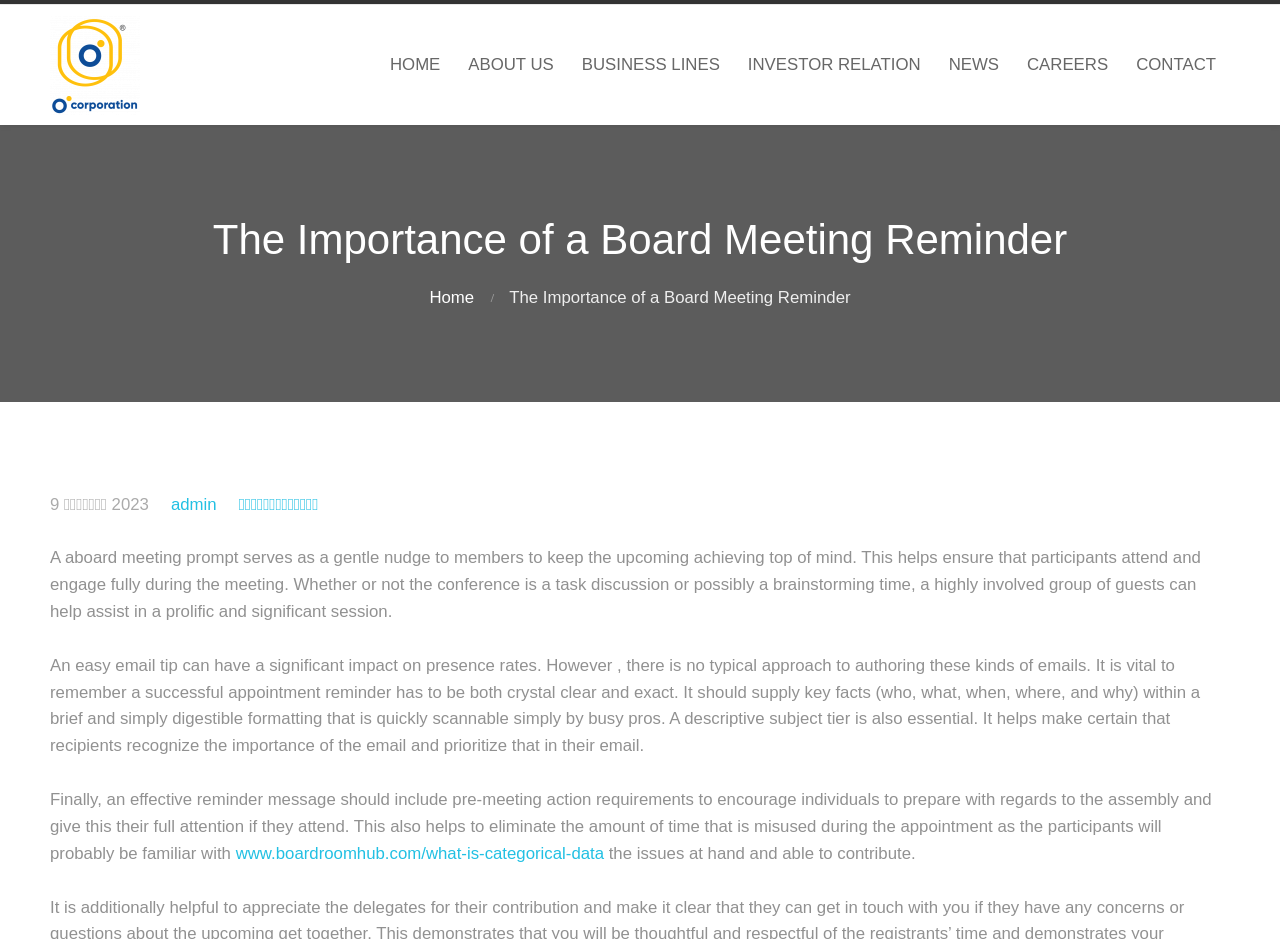Can you find and generate the webpage's heading?

The Importance of a Board Meeting Reminder